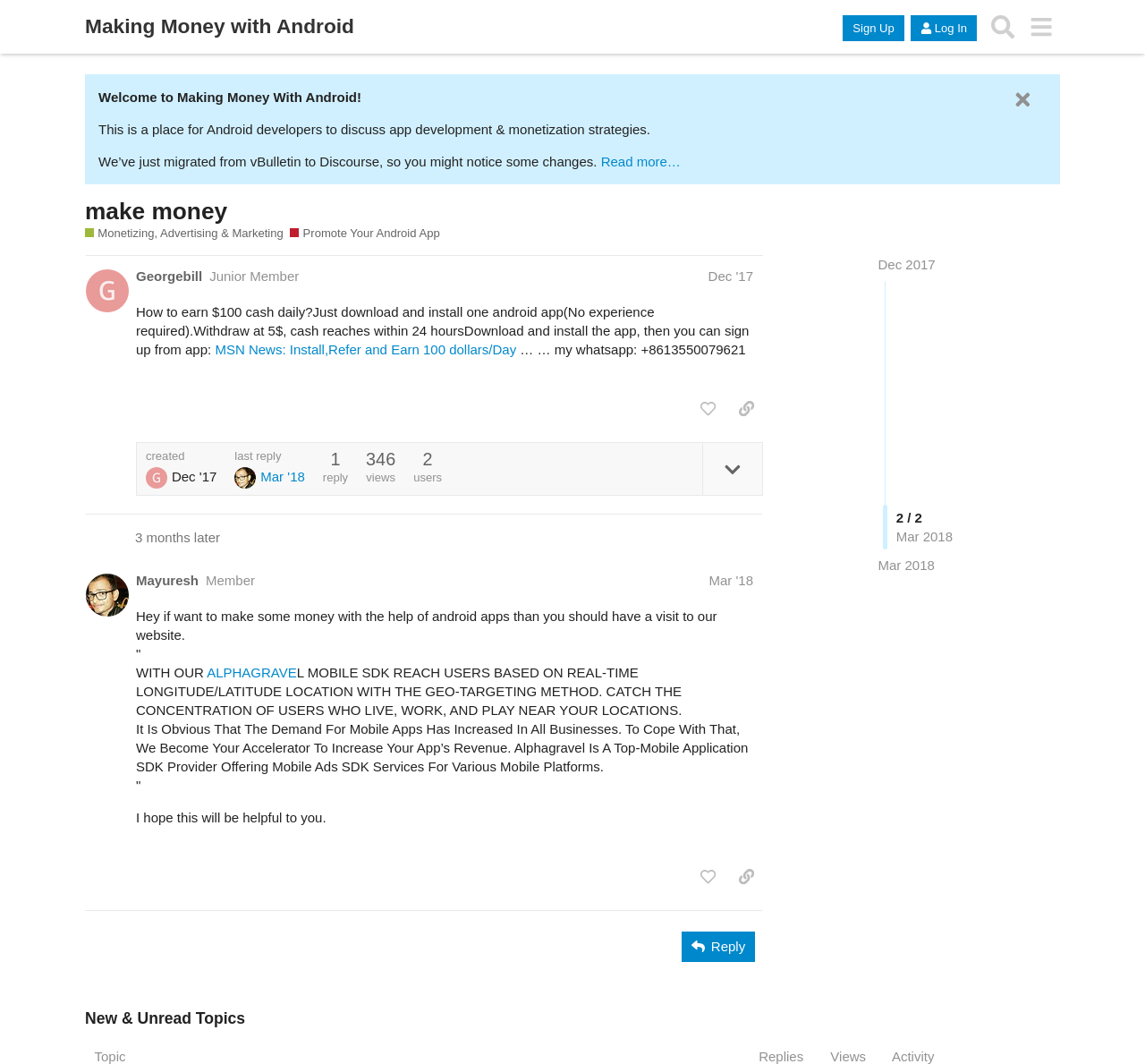Locate the bounding box coordinates of the region to be clicked to comply with the following instruction: "Read more about the forum migration". The coordinates must be four float numbers between 0 and 1, in the form [left, top, right, bottom].

[0.525, 0.144, 0.594, 0.159]